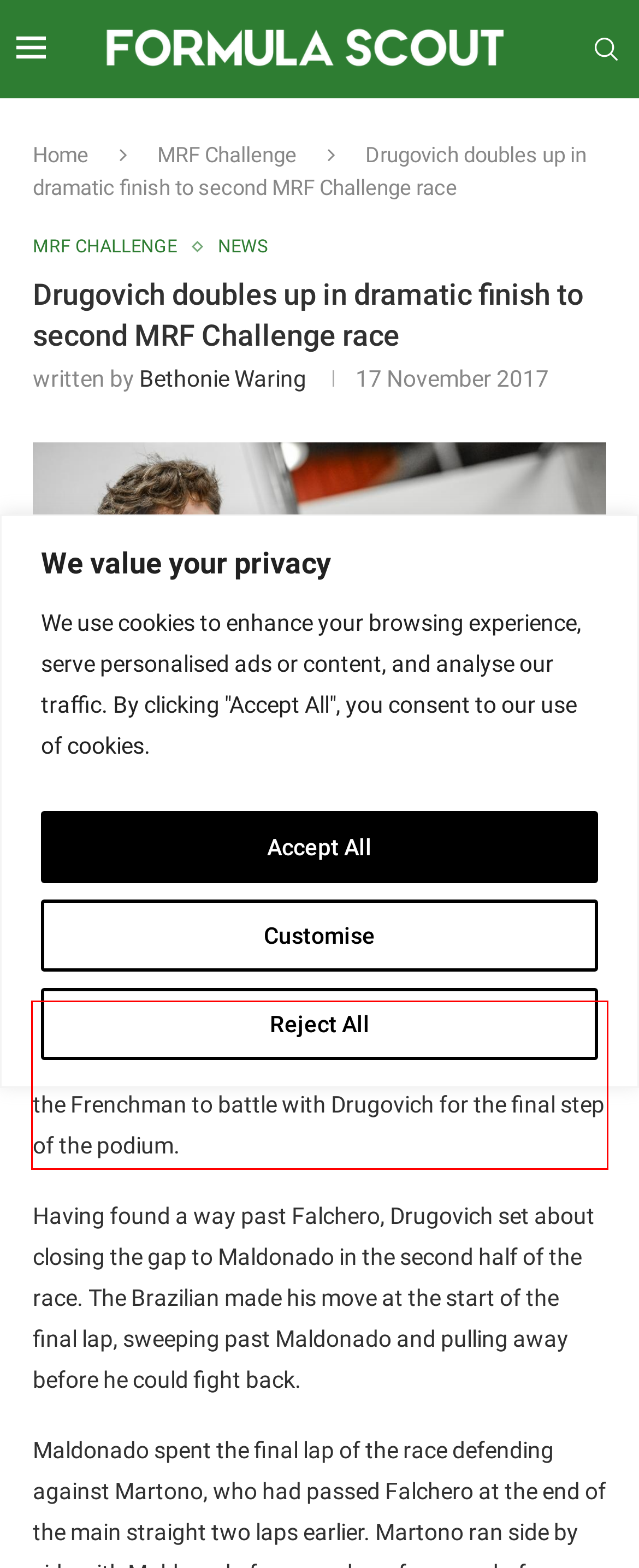Given the screenshot of a webpage, identify the red rectangle bounding box and recognize the text content inside it, generating the extracted text.

Maldonado and Alex Karkosik jumped past reversed grid pole-sitter Julien Falchero at the start of the race, leaving the Frenchman to battle with Drugovich for the final step of the podium.